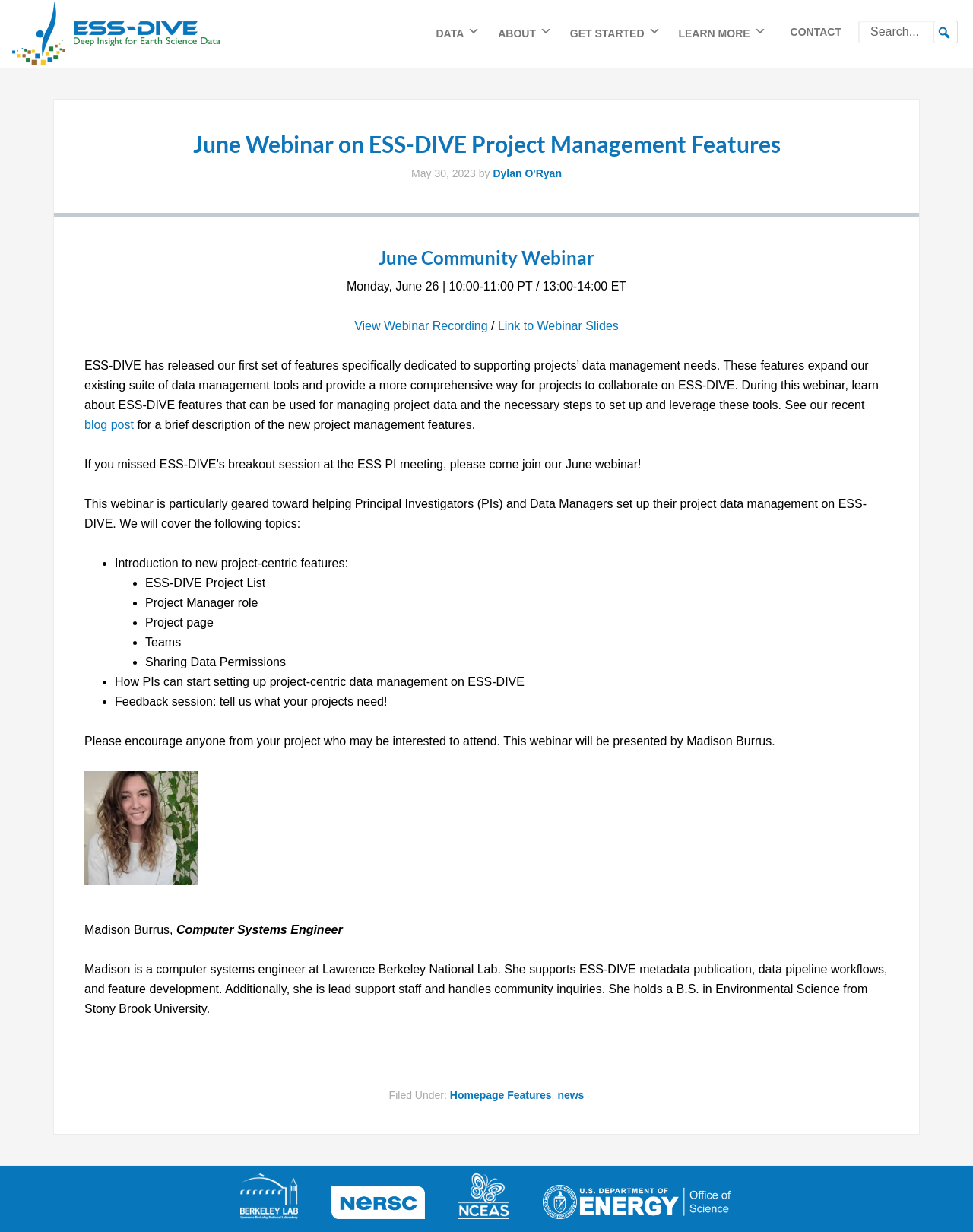Provide the bounding box coordinates for the UI element described in this sentence: "Link to Webinar Slides". The coordinates should be four float values between 0 and 1, i.e., [left, top, right, bottom].

[0.512, 0.259, 0.636, 0.269]